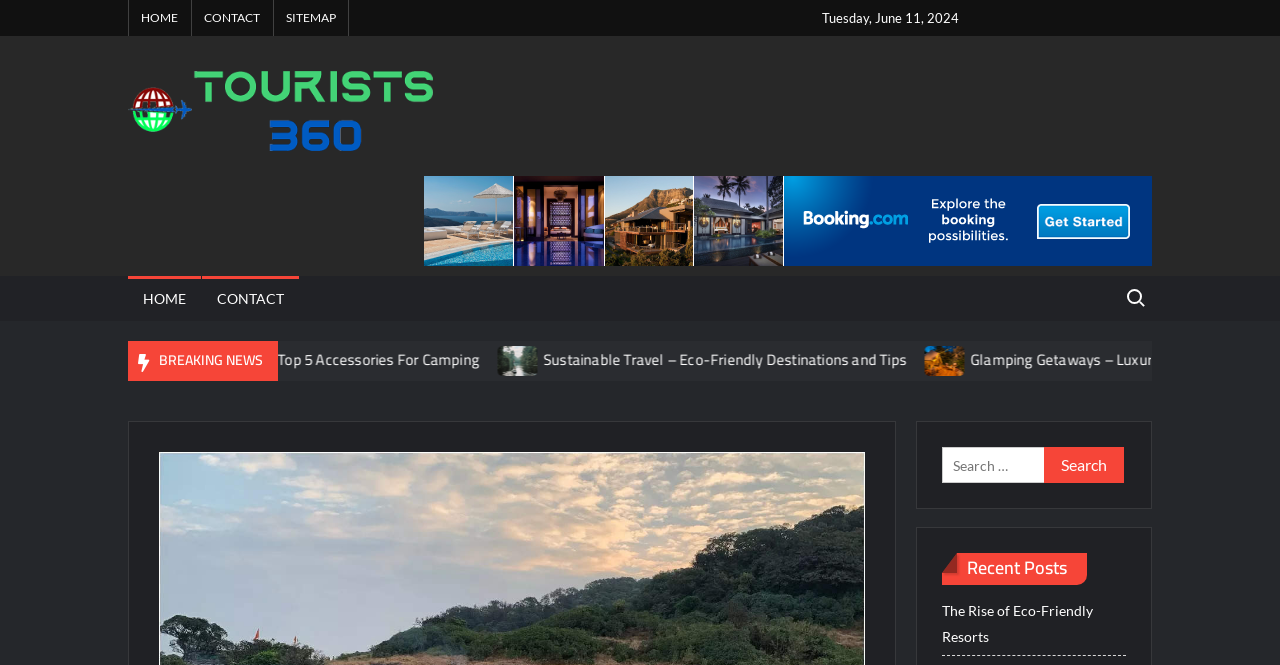Use the information in the screenshot to answer the question comprehensively: What is the purpose of the button with the text 'Search for:'?

I inferred the purpose of the button by looking at its text 'Search for:' and its location near a search box, which suggests that it is used to initiate a search.